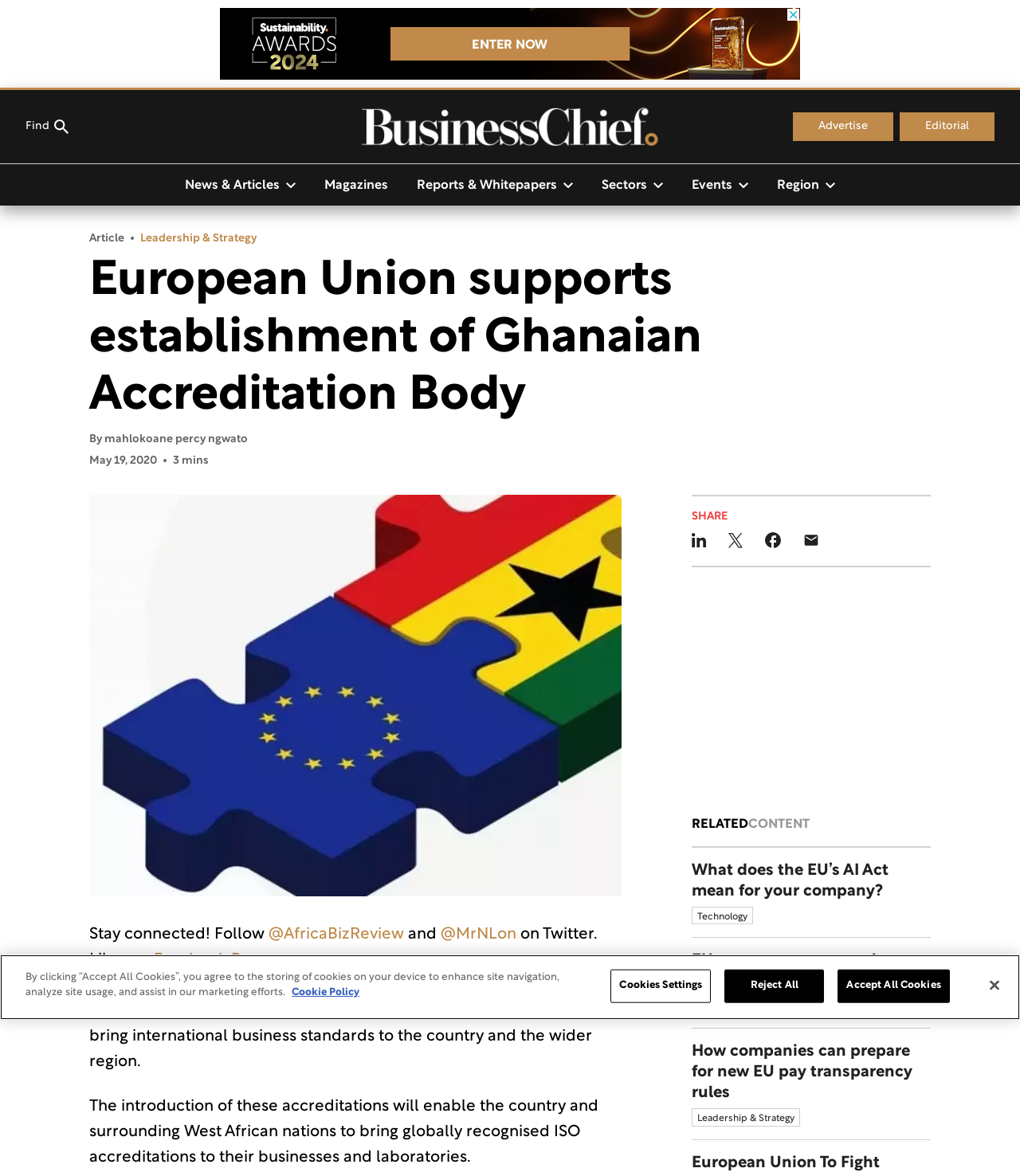Give a one-word or phrase response to the following question: What social media platforms can you follow the author on?

Twitter and Facebook